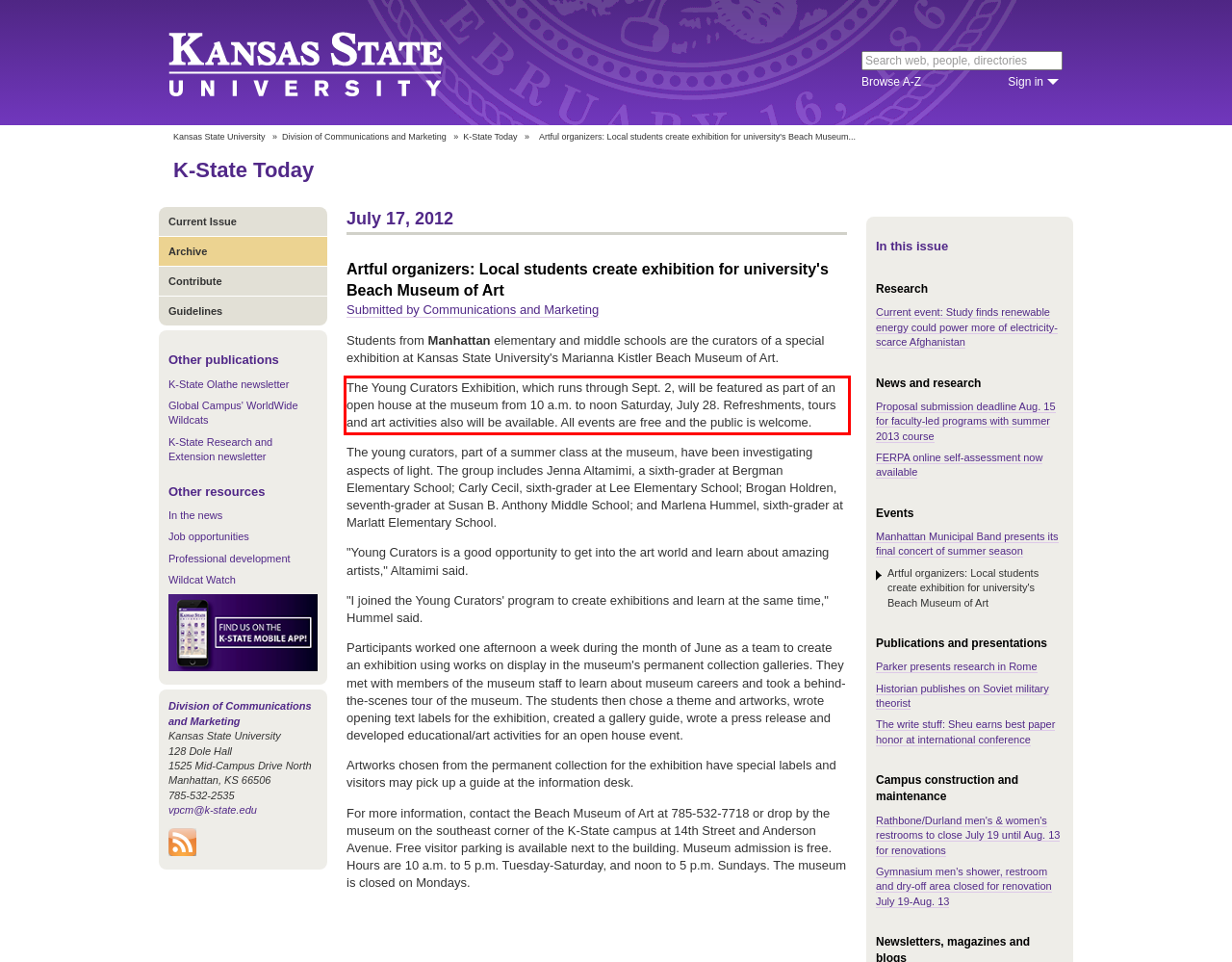Given a webpage screenshot, locate the red bounding box and extract the text content found inside it.

The Young Curators Exhibition, which runs through Sept. 2, will be featured as part of an open house at the museum from 10 a.m. to noon Saturday, July 28. Refreshments, tours and art activities also will be available. All events are free and the public is welcome.